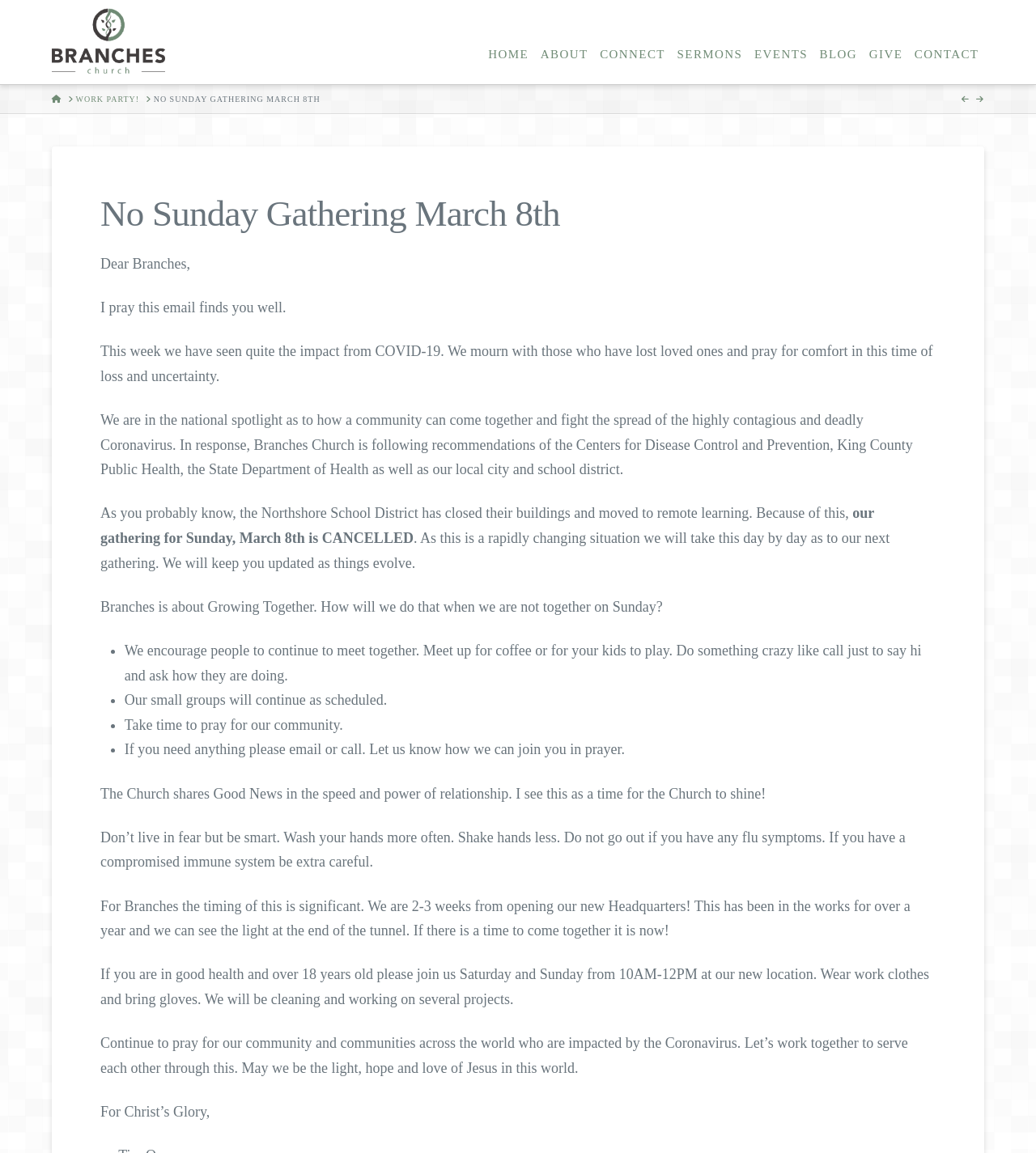Pinpoint the bounding box coordinates of the element that must be clicked to accomplish the following instruction: "Click the WORK PARTY! link". The coordinates should be in the format of four float numbers between 0 and 1, i.e., [left, top, right, bottom].

[0.073, 0.081, 0.134, 0.091]